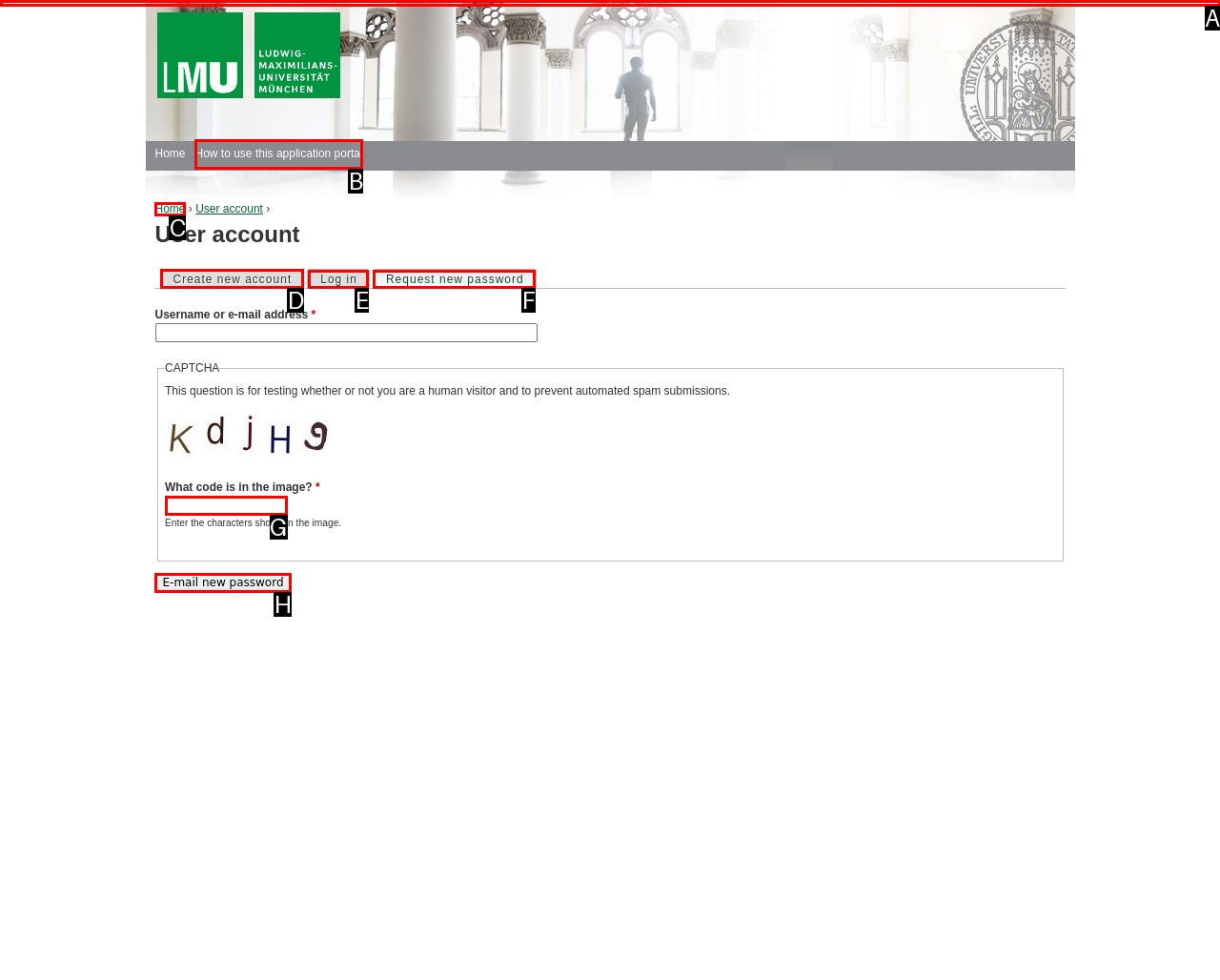Given the instruction: Click the 'HEATING SERVICES' link, which HTML element should you click on?
Answer with the letter that corresponds to the correct option from the choices available.

None